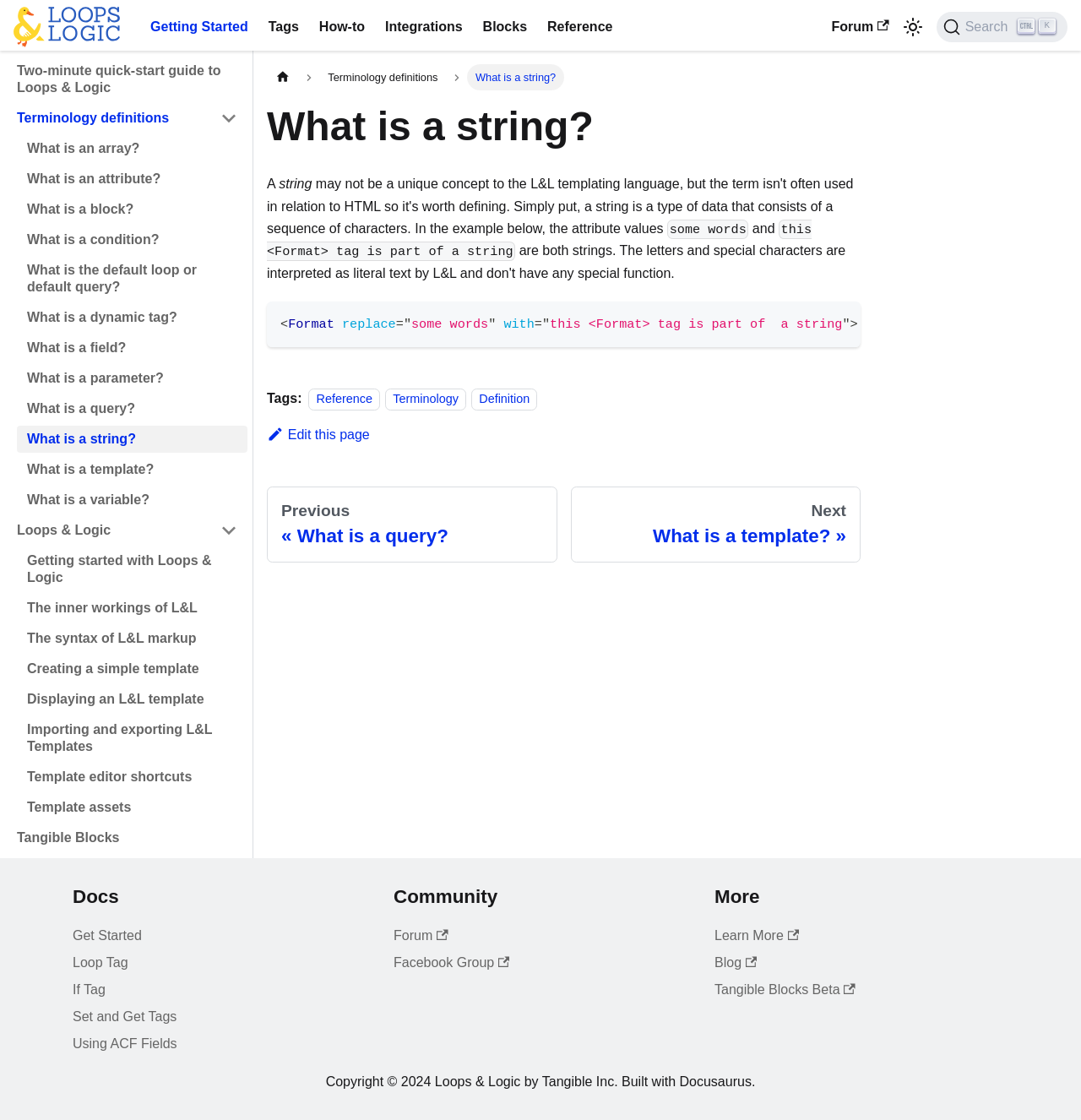Find the bounding box coordinates for the area that must be clicked to perform this action: "Edit this page".

[0.247, 0.381, 0.342, 0.394]